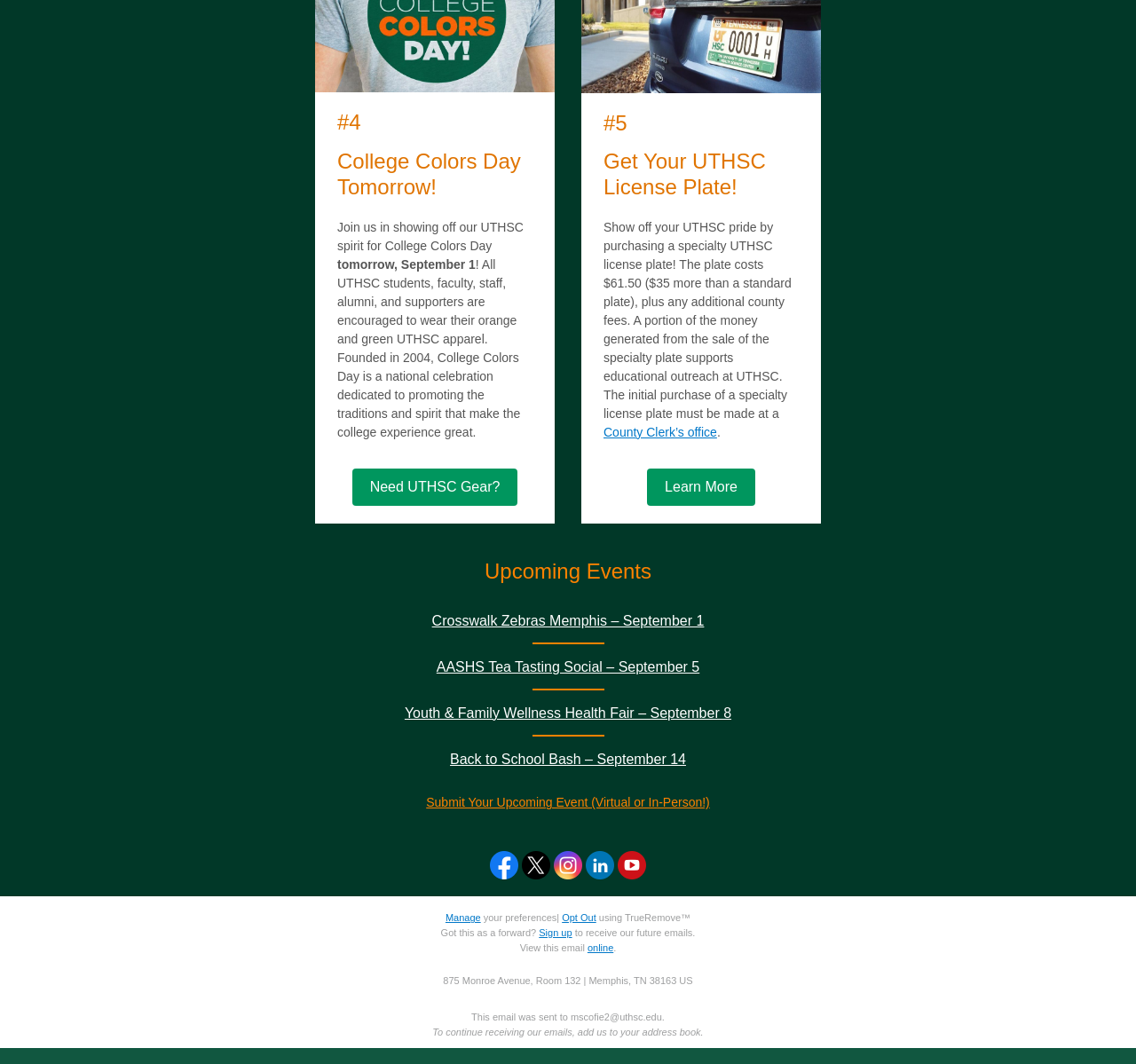Provide the bounding box coordinates of the HTML element described by the text: "Manage". The coordinates should be in the format [left, top, right, bottom] with values between 0 and 1.

[0.392, 0.858, 0.423, 0.868]